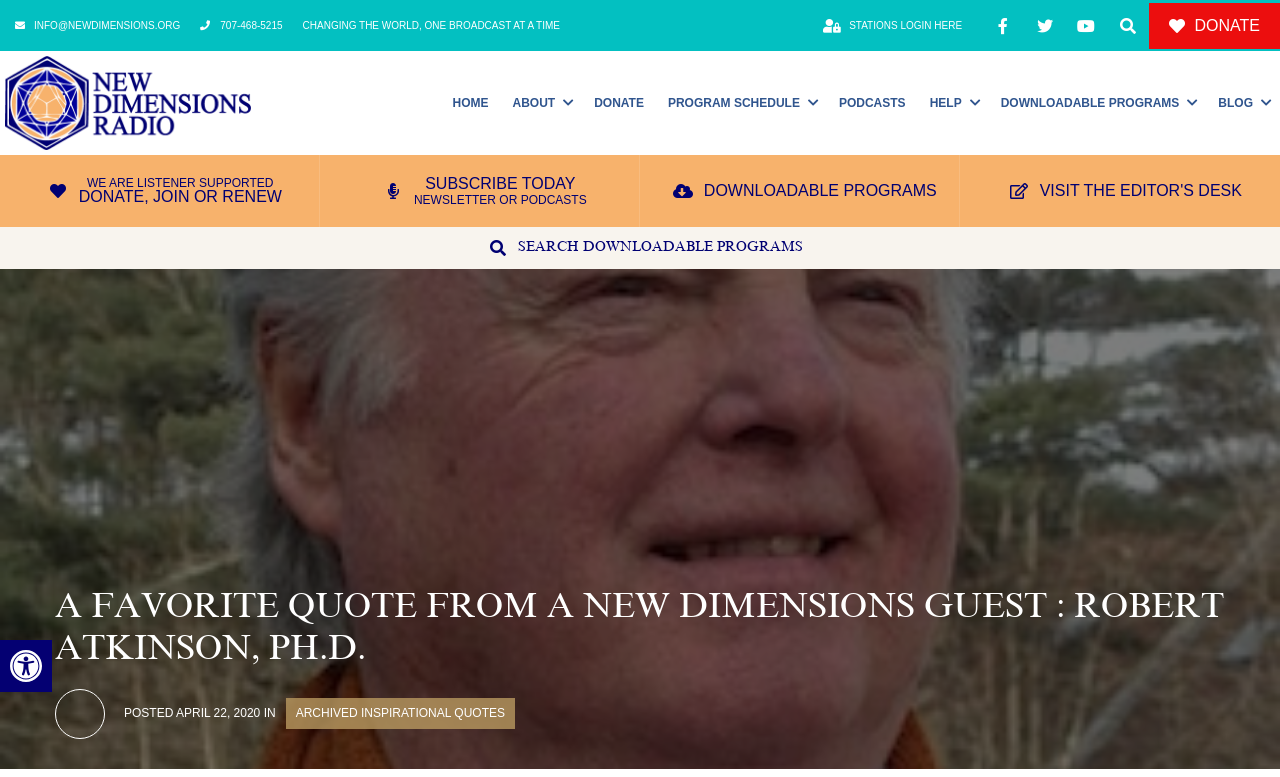Provide a brief response to the question below using one word or phrase:
What is the date of the quote?

April 22, 2020